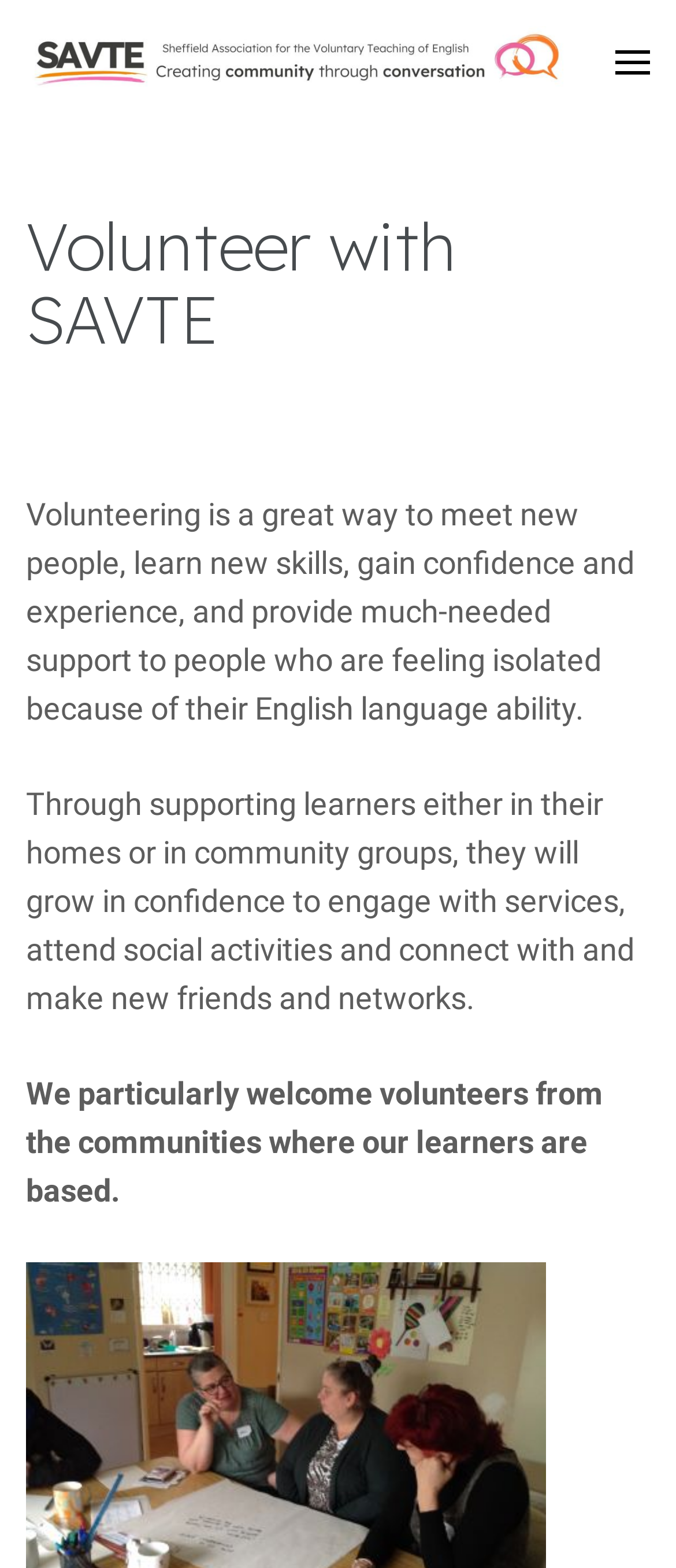Who are particularly welcome to volunteer?
Examine the webpage screenshot and provide an in-depth answer to the question.

The webpage specifically mentions that they particularly welcome volunteers from the communities where their learners are based, indicating a focus on community involvement and representation.